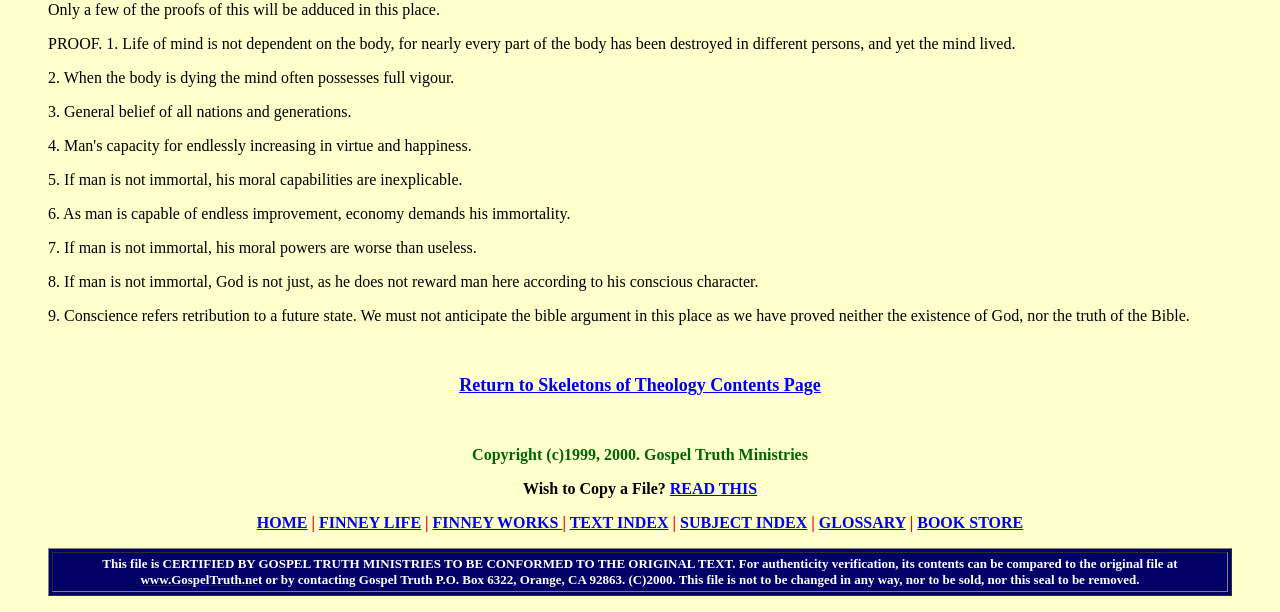Find the coordinates for the bounding box of the element with this description: "https://www.audax.uk/about-audax/faqs/".

None